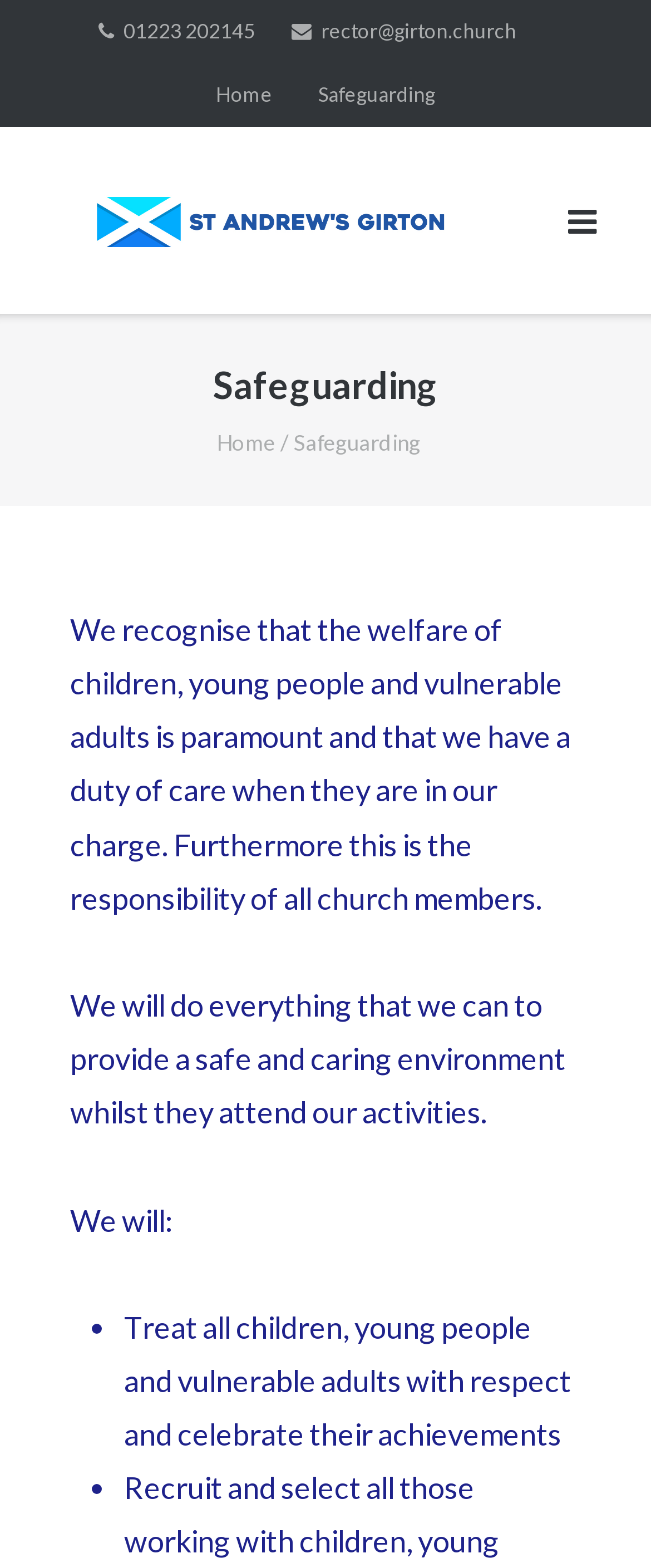What is the logo of the church?
Give a comprehensive and detailed explanation for the question.

I found the logo by looking at the image element with the description 'St Andrew's Girton Logo' which is located at the top of the webpage.